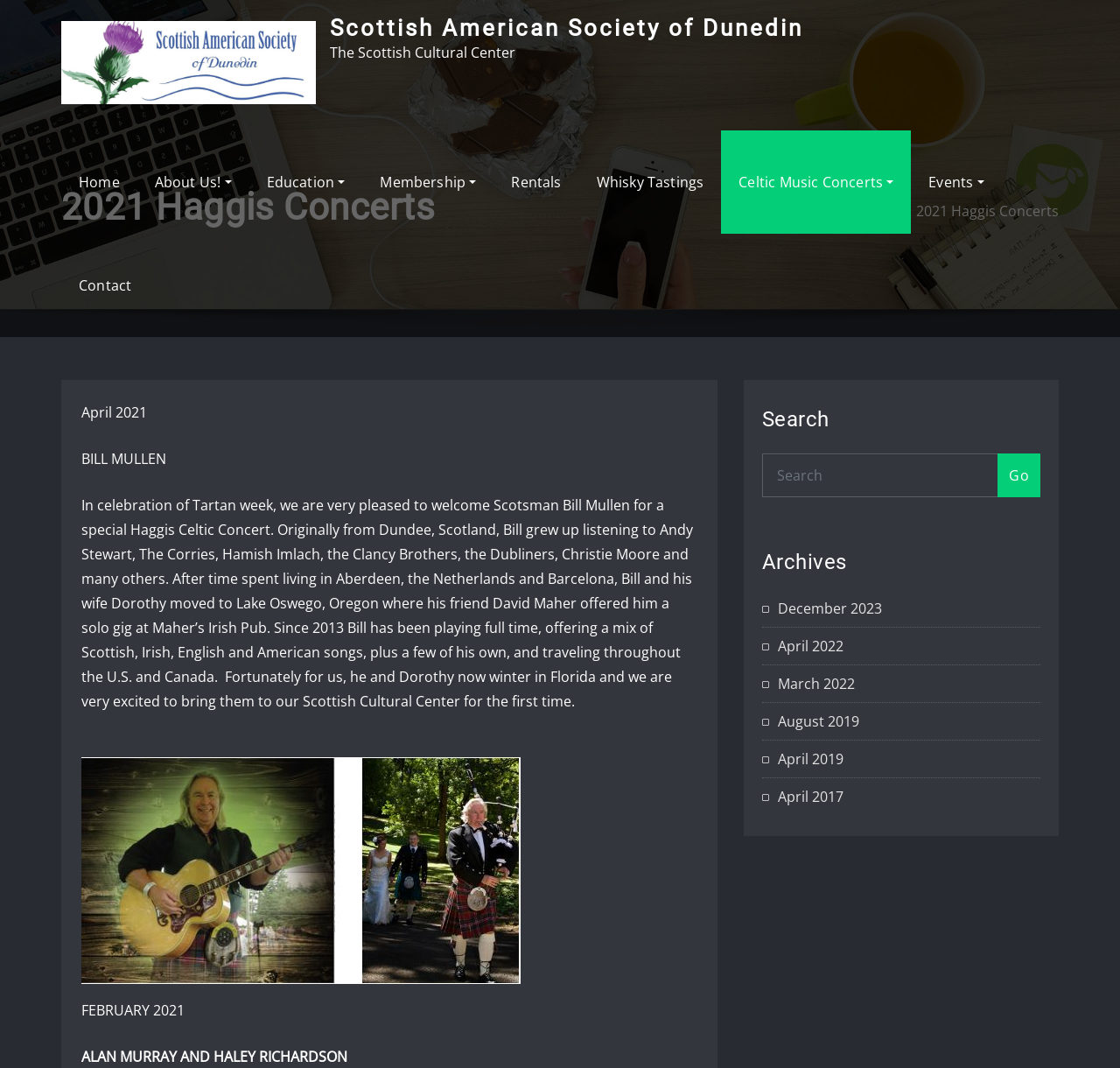Provide the bounding box coordinates of the HTML element described by the text: "December 2023". The coordinates should be in the format [left, top, right, bottom] with values between 0 and 1.

[0.695, 0.56, 0.788, 0.578]